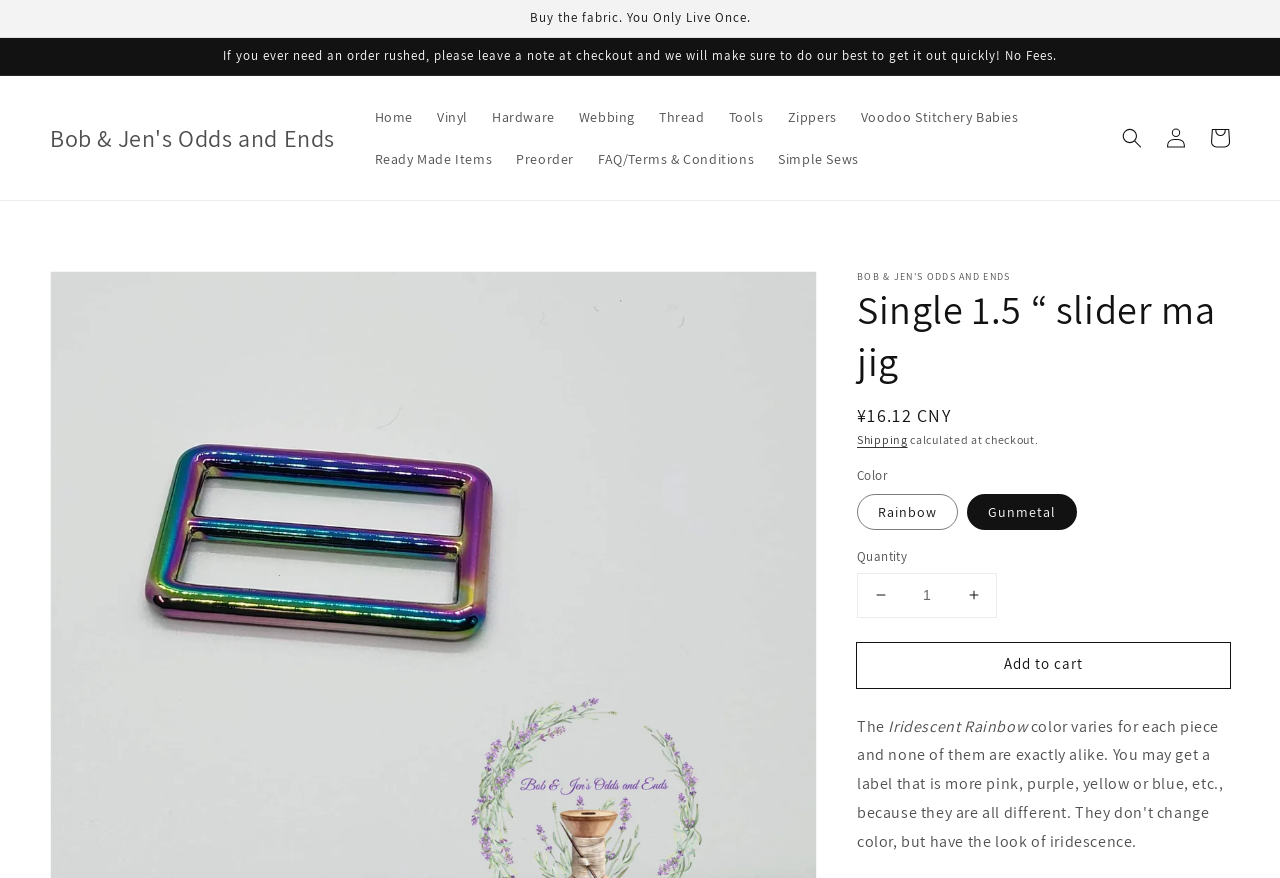Find the bounding box coordinates of the clickable area required to complete the following action: "Click the 'Home' link".

[0.283, 0.109, 0.332, 0.157]